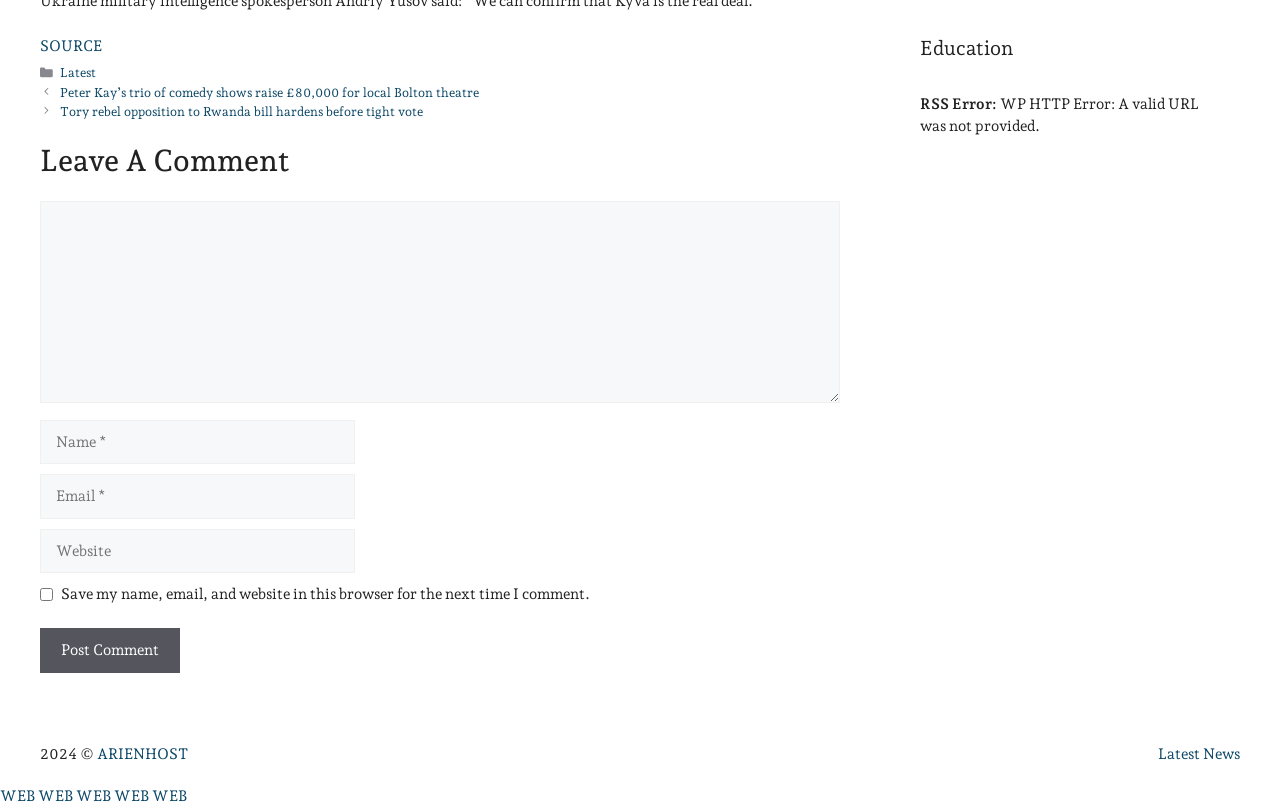How many categories are listed?
Based on the image, give a one-word or short phrase answer.

1